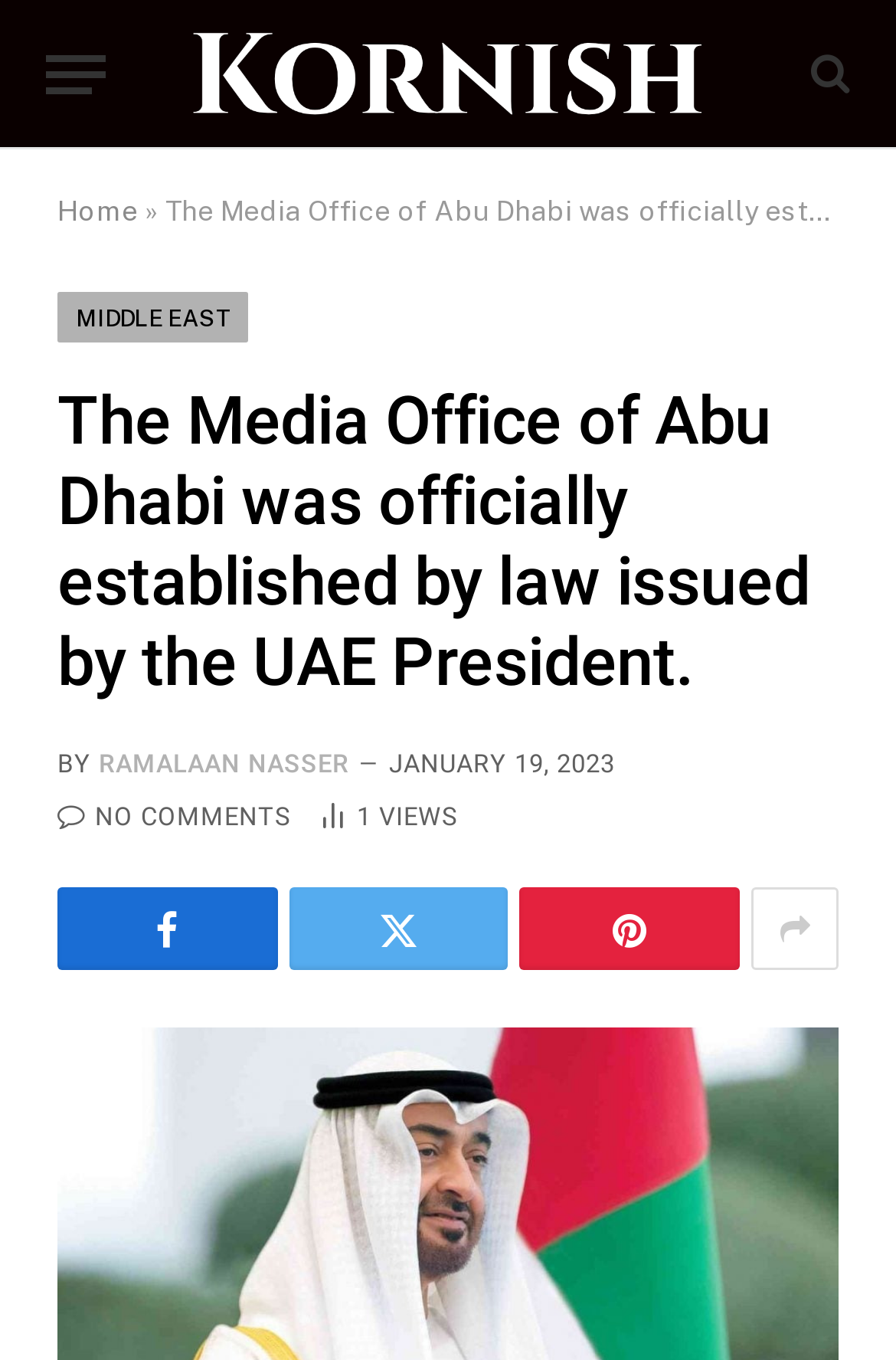What is the name of the author?
Based on the image content, provide your answer in one word or a short phrase.

RAMALAAN NASSER